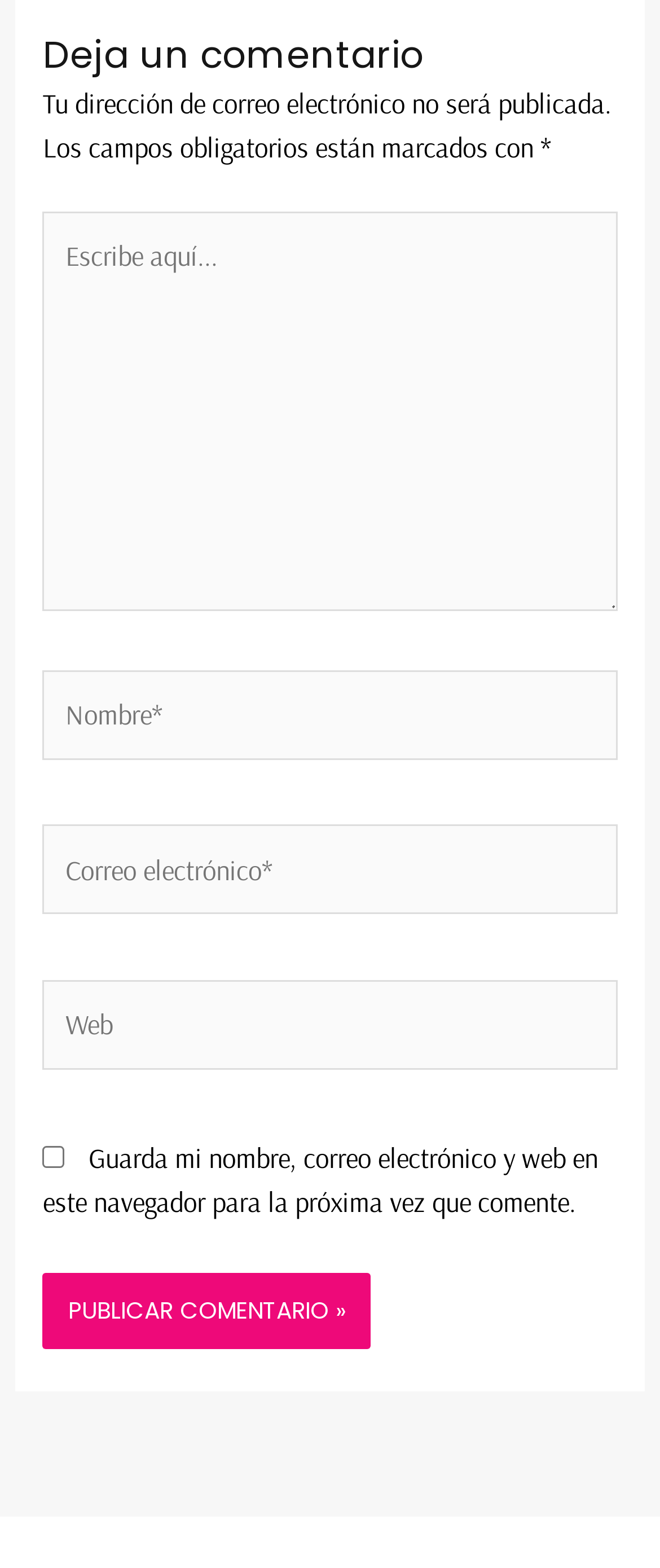What is the default state of the checkbox?
Please look at the screenshot and answer using one word or phrase.

Unchecked